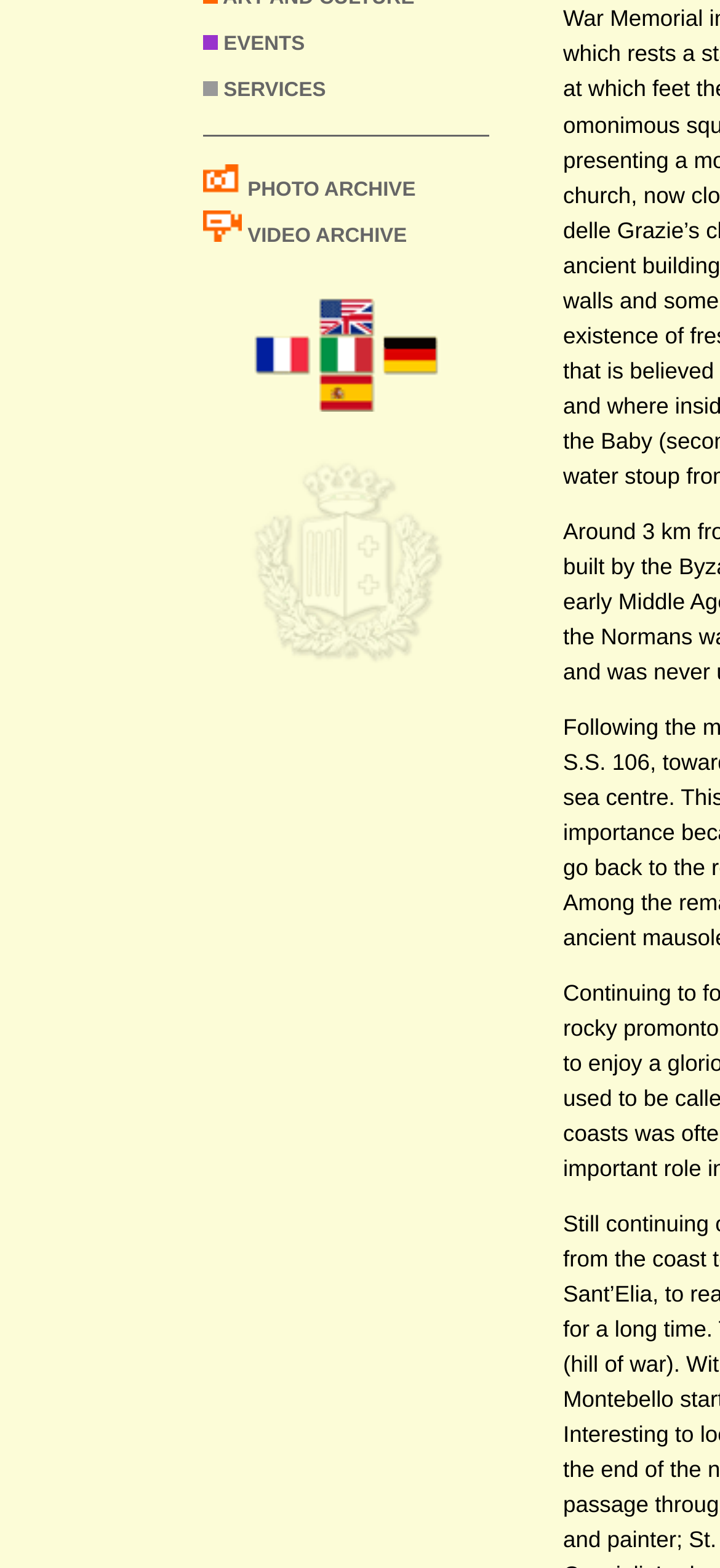Determine the bounding box coordinates in the format (top-left x, top-left y, bottom-right x, bottom-right y). Ensure all values are floating point numbers between 0 and 1. Identify the bounding box of the UI element described by: Photo Archive

[0.344, 0.114, 0.577, 0.128]